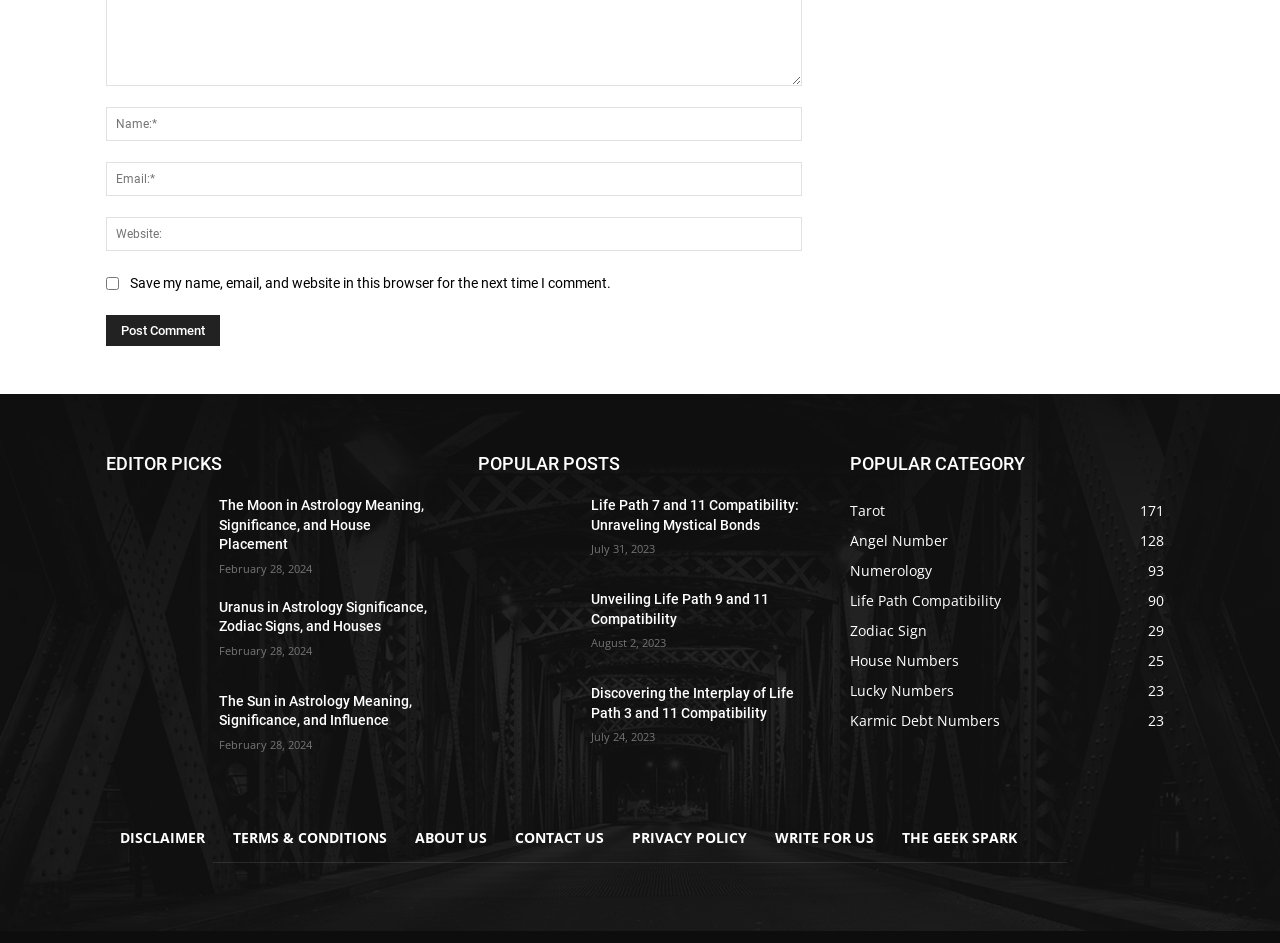What is the purpose of the links at the bottom?
Based on the image content, provide your answer in one word or a short phrase.

Navigation